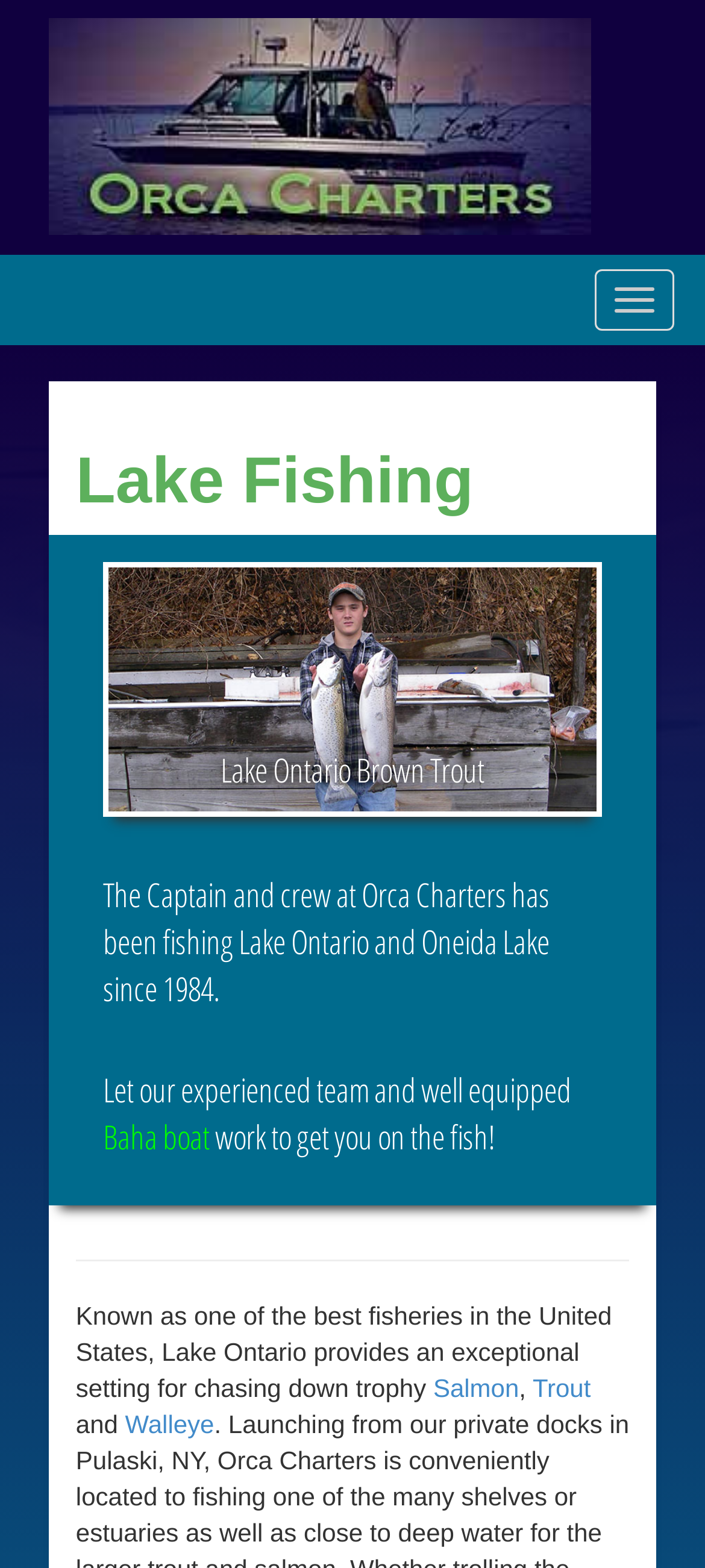What type of fishing trips does Orca Charters offer?
Respond to the question with a single word or phrase according to the image.

Lake fishing